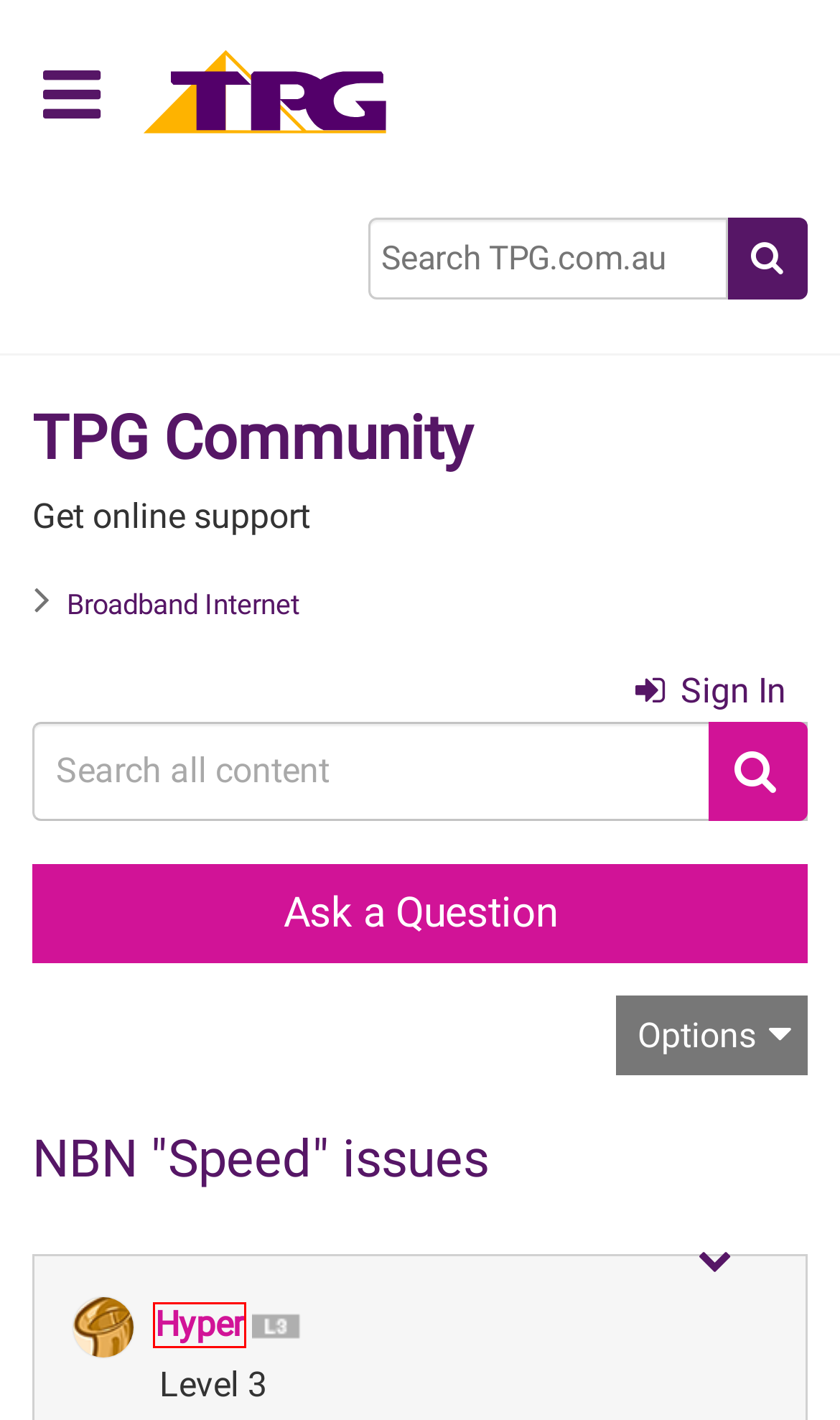Review the screenshot of a webpage which includes a red bounding box around an element. Select the description that best fits the new webpage once the element in the bounding box is clicked. Here are the candidates:
A. Sign In to TPG Community - TPG Community
B. Fibre to the Building (FTTB) Plans | TPG
C. About Ahra_G - TPG Community
D. TPG Community - Ask, answer and talk about our products
E. About Hyper - TPG Community
F. nbn® Plans for fast internet speeds at home | TPG
G. Accessibility Support | TPG website
H. nbn®, Internet & Mobile Service Provider | TPG

E